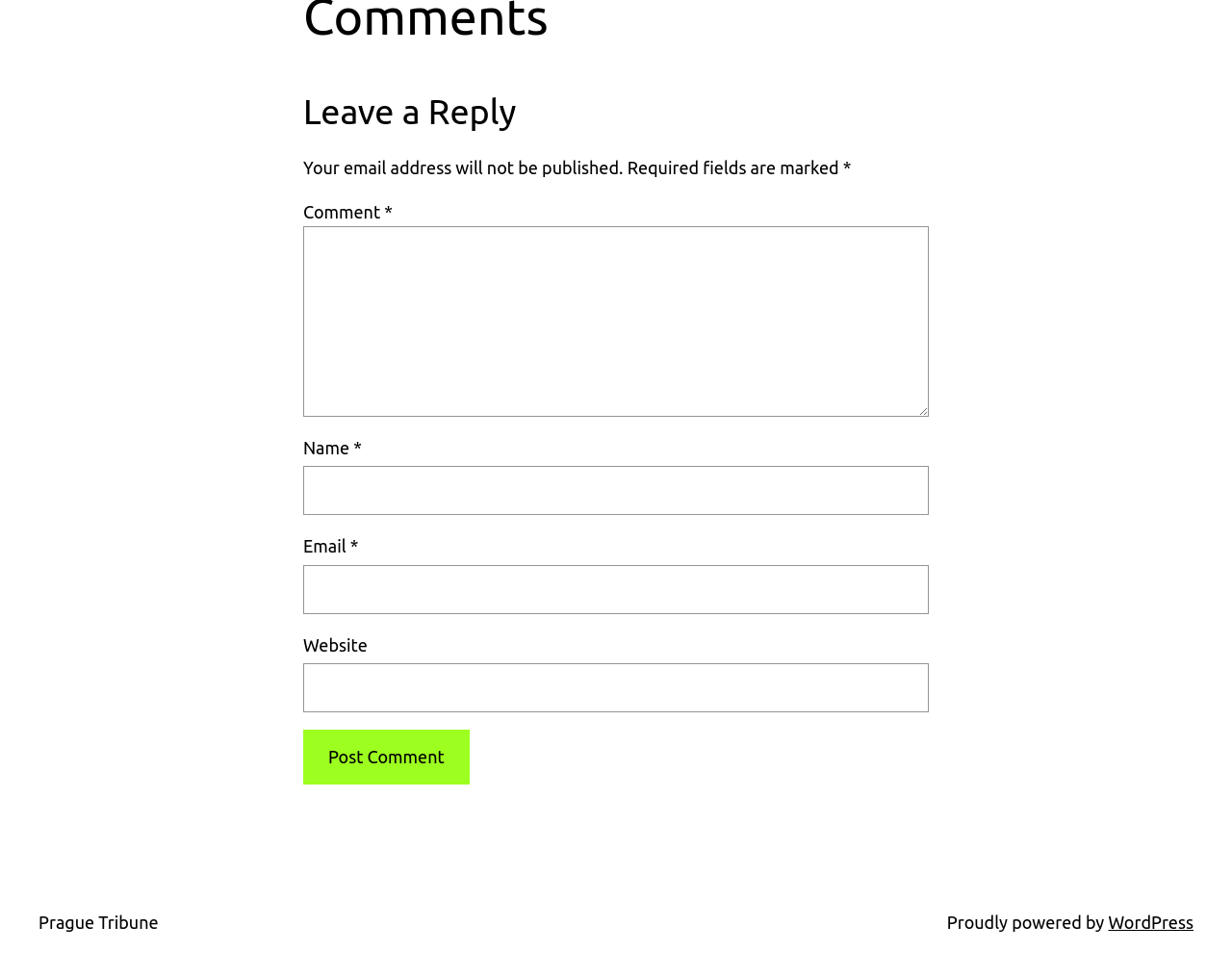Please provide the bounding box coordinates in the format (top-left x, top-left y, bottom-right x, bottom-right y). Remember, all values are floating point numbers between 0 and 1. What is the bounding box coordinate of the region described as: parent_node: Name * name="author"

[0.246, 0.477, 0.754, 0.527]